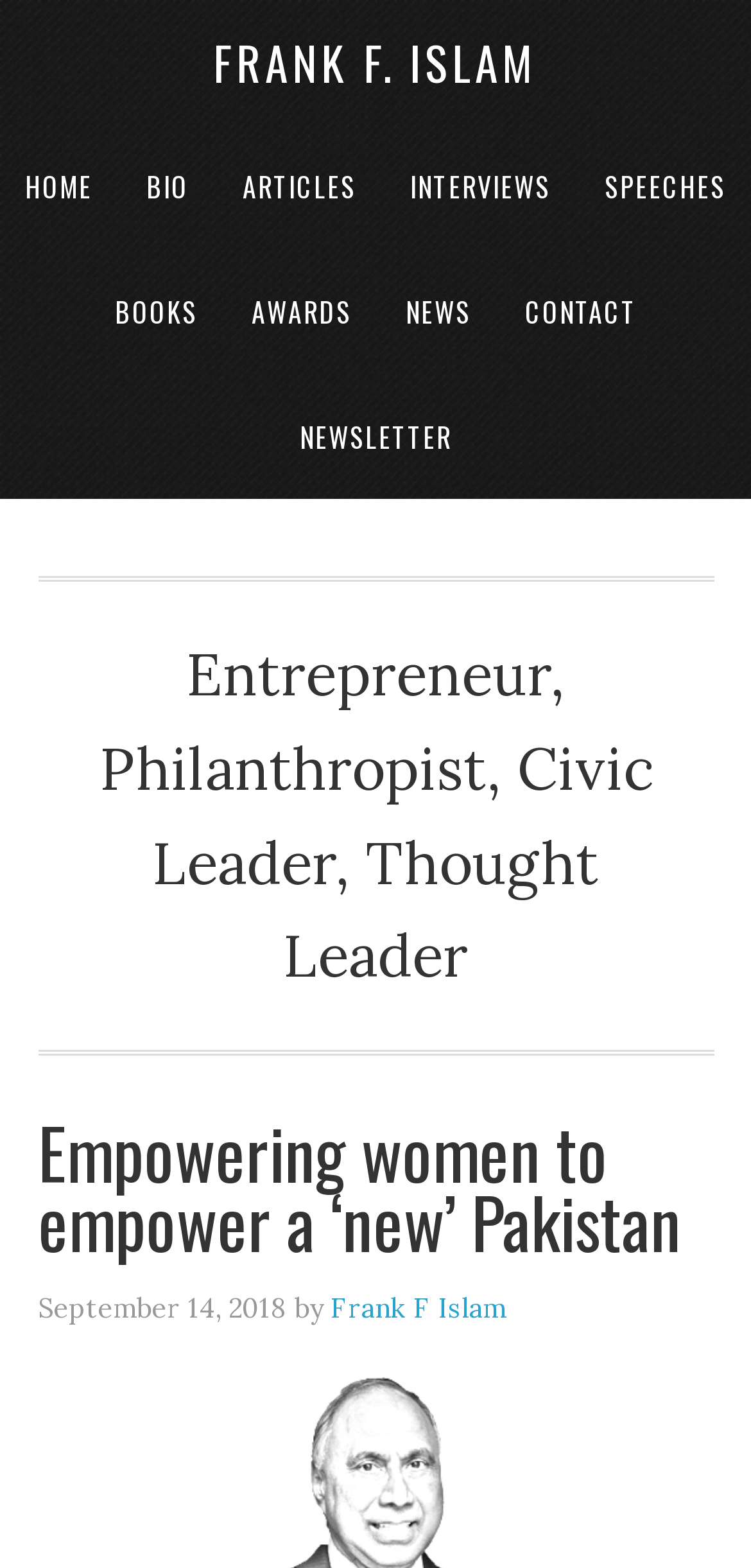Find and indicate the bounding box coordinates of the region you should select to follow the given instruction: "contact Frank F. Islam".

[0.668, 0.158, 0.878, 0.238]